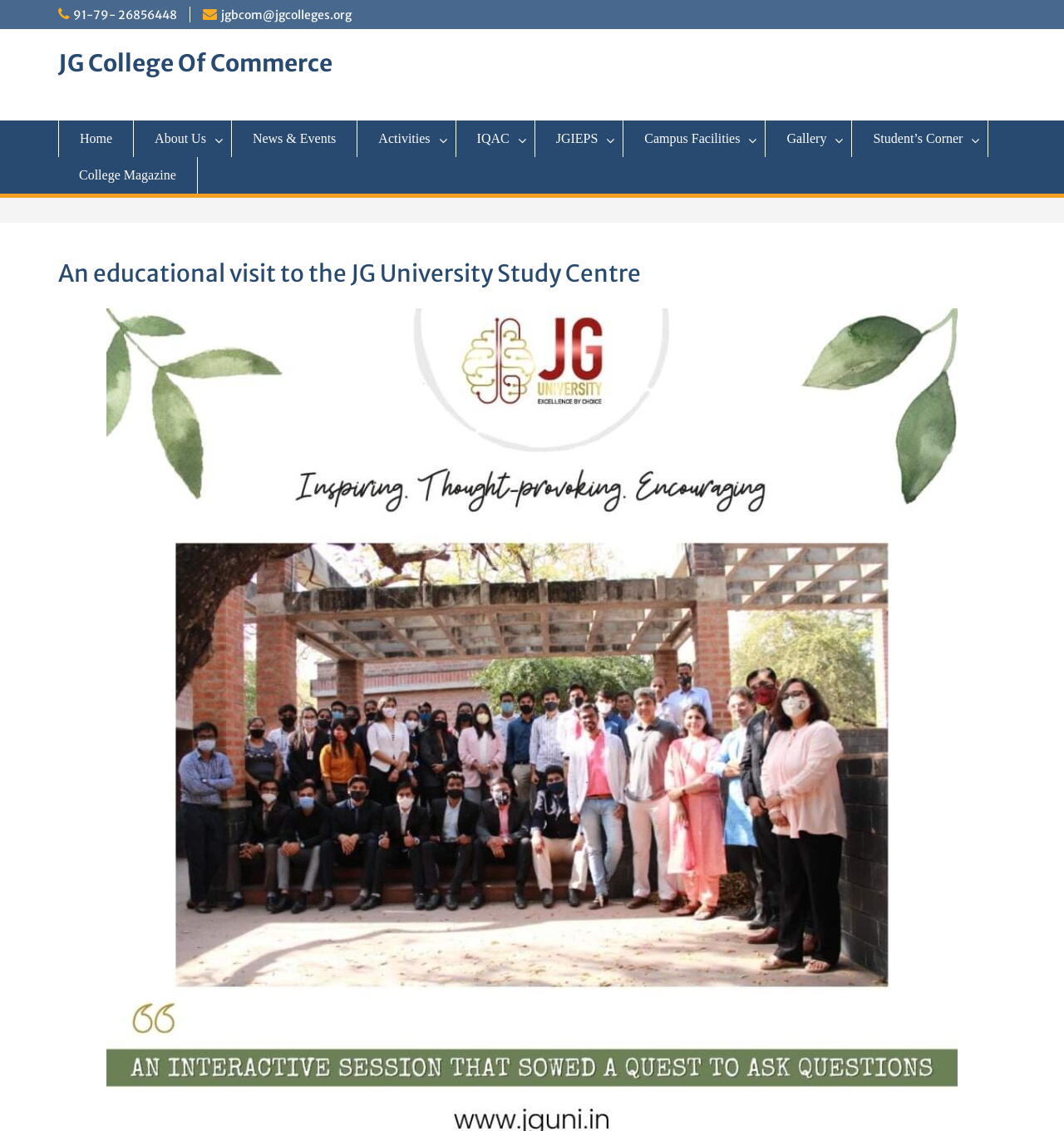Pinpoint the bounding box coordinates of the clickable element needed to complete the instruction: "check the news and events". The coordinates should be provided as four float numbers between 0 and 1: [left, top, right, bottom].

[0.218, 0.107, 0.336, 0.139]